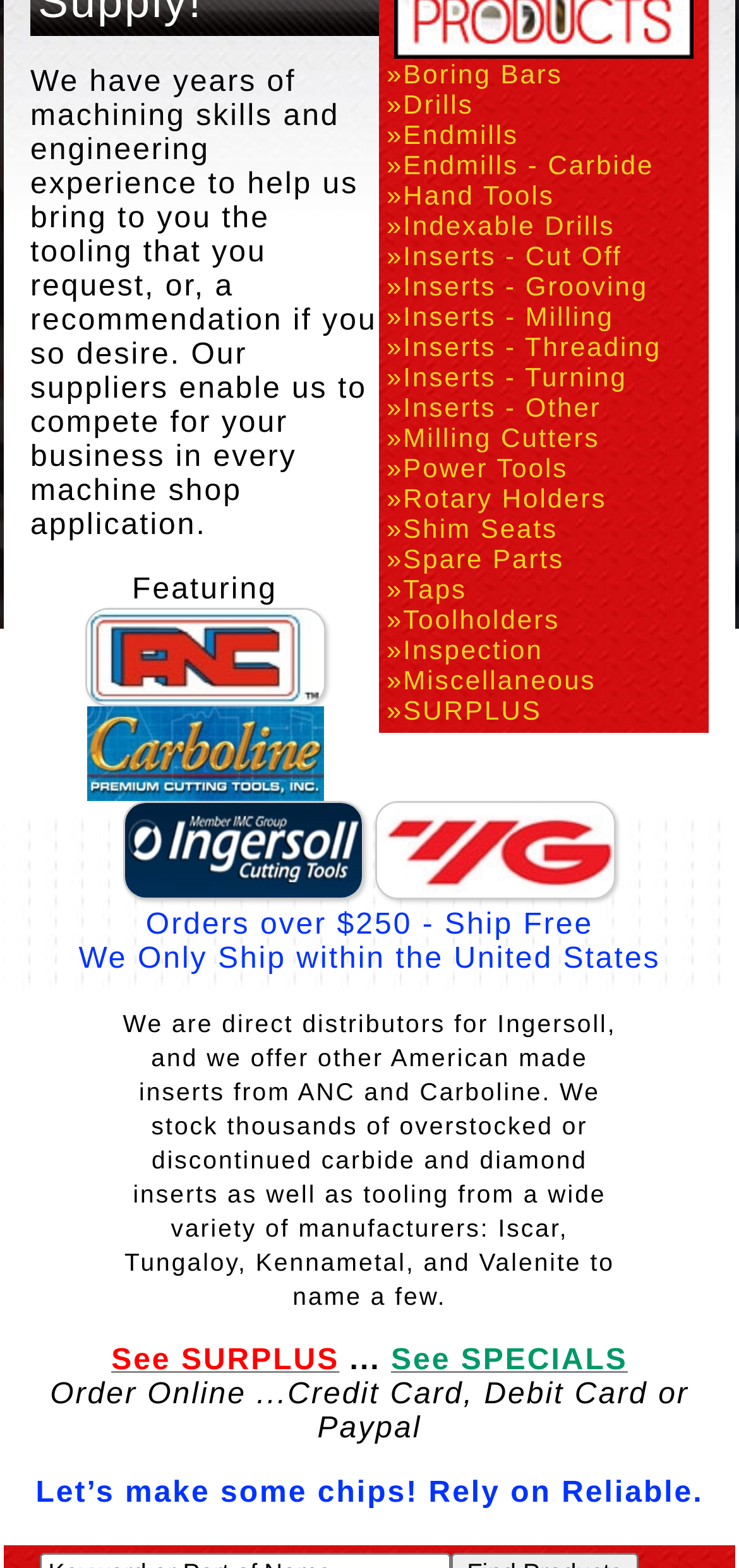Identify the bounding box coordinates of the HTML element based on this description: "»Inspection".

[0.523, 0.405, 0.735, 0.424]